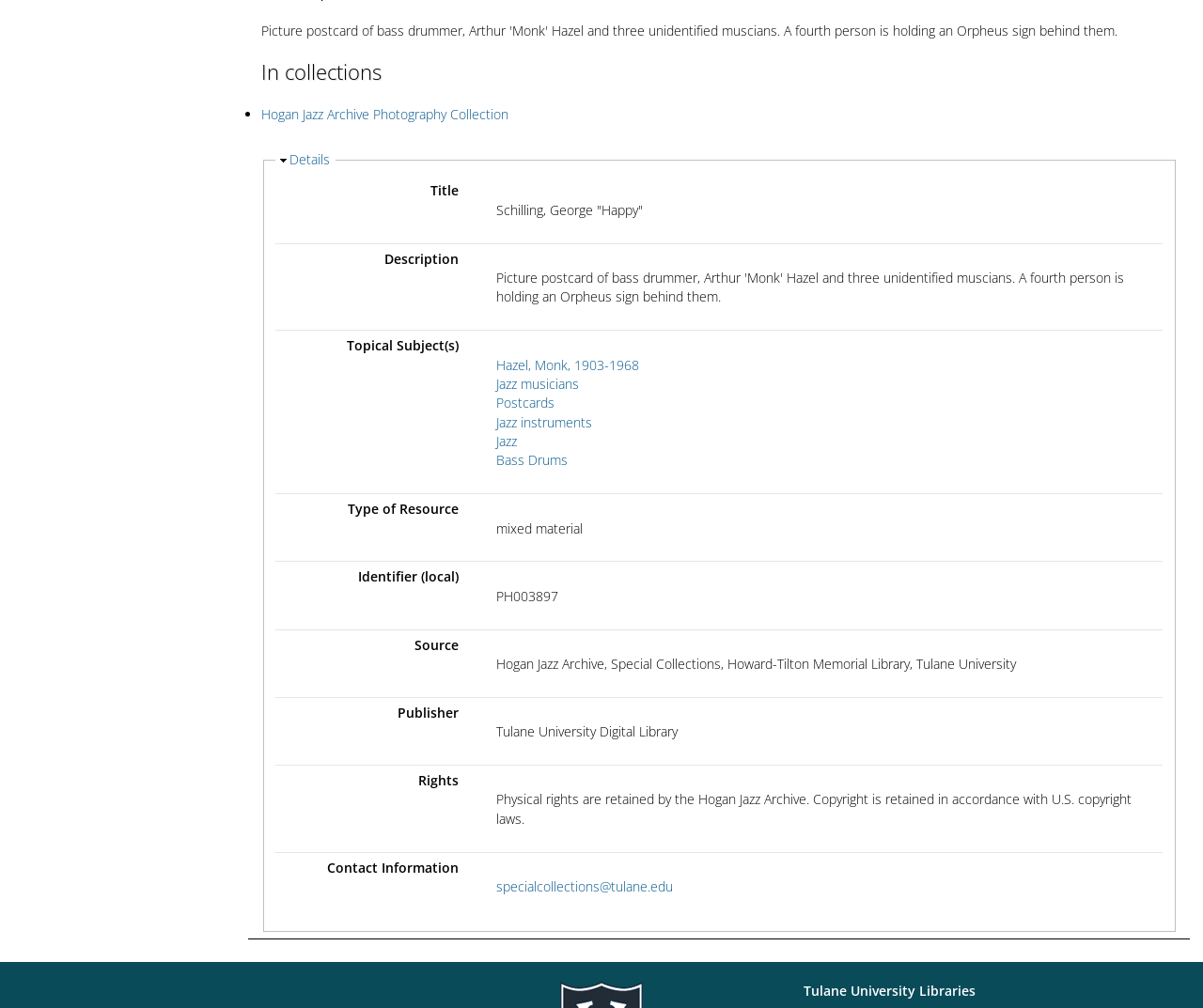What is the identifier of the resource?
Please provide a single word or phrase as your answer based on the screenshot.

PH003897